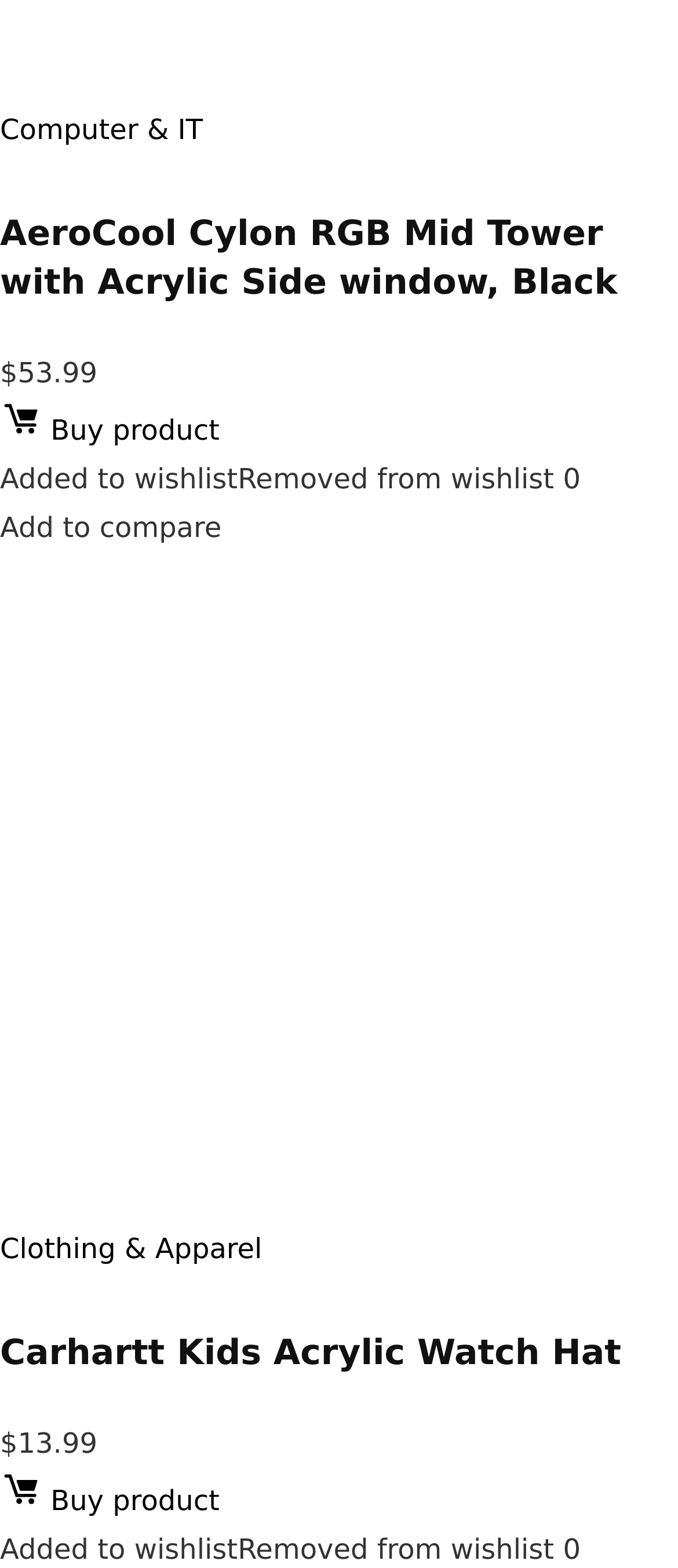Given the element description Clothing & Apparel, specify the bounding box coordinates of the corresponding UI element in the format (top-left x, top-left y, bottom-right x, bottom-right y). All values must be between 0 and 1.

[0.0, 0.786, 0.387, 0.807]